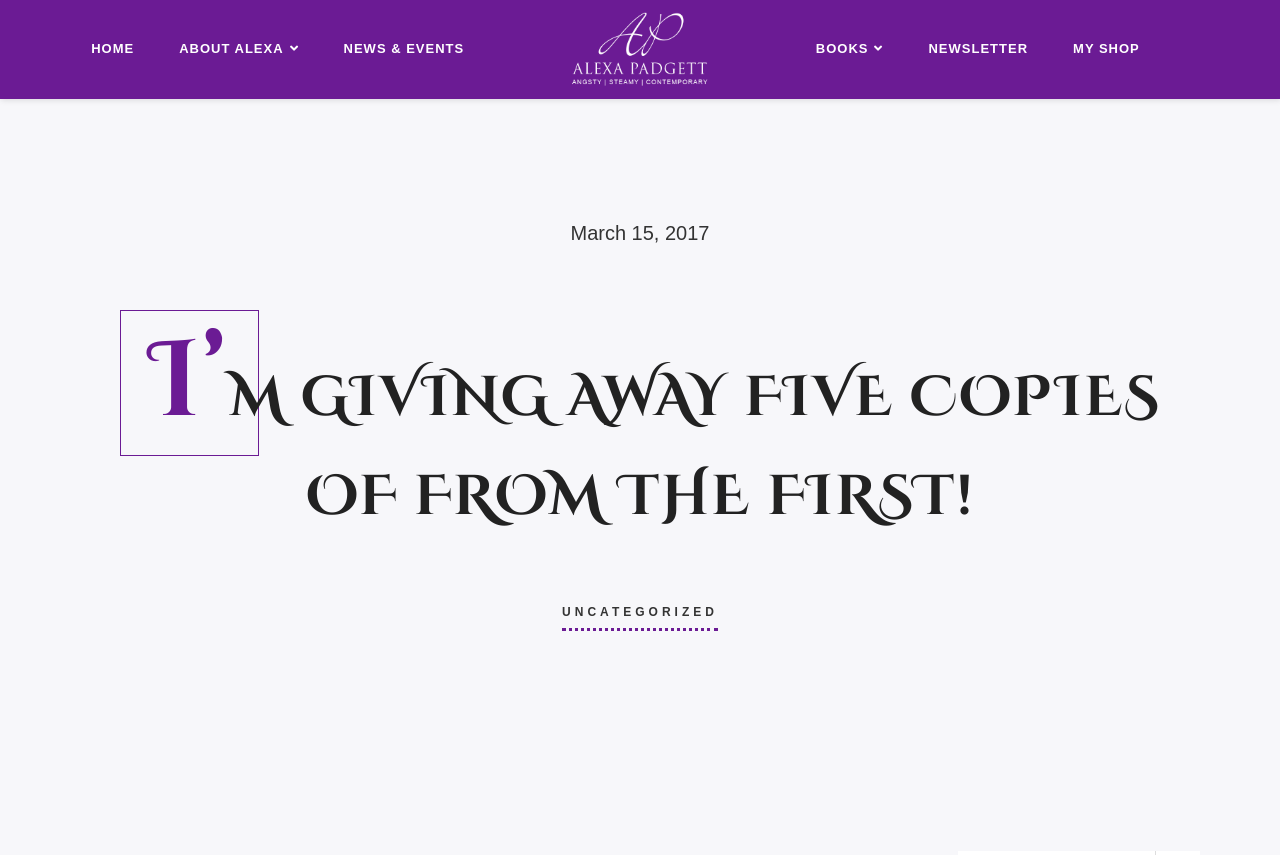Please respond to the question using a single word or phrase:
What is the date of the post?

March 15, 2017